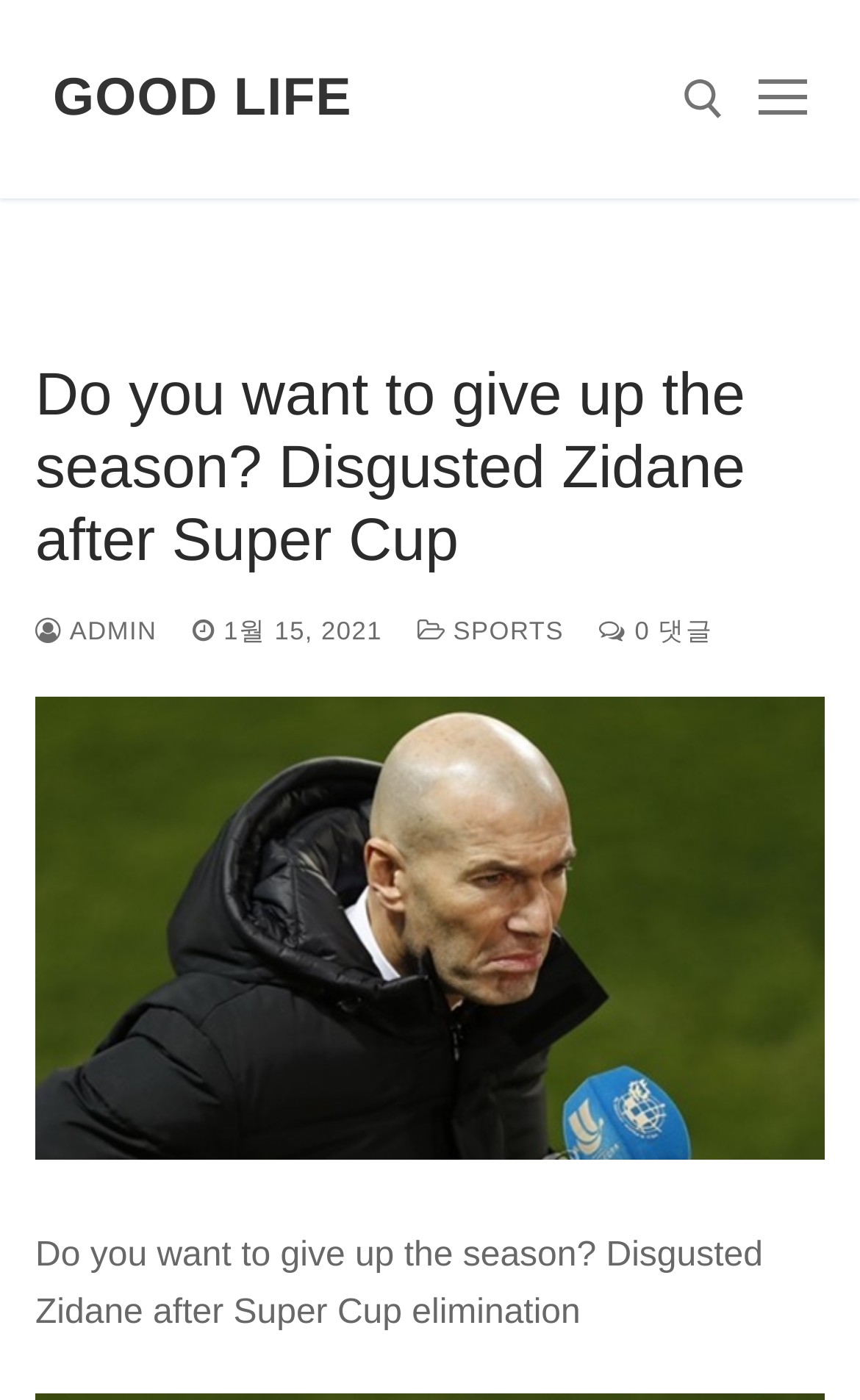Respond concisely with one word or phrase to the following query:
What is the role of the person mentioned in the article?

ADMIN